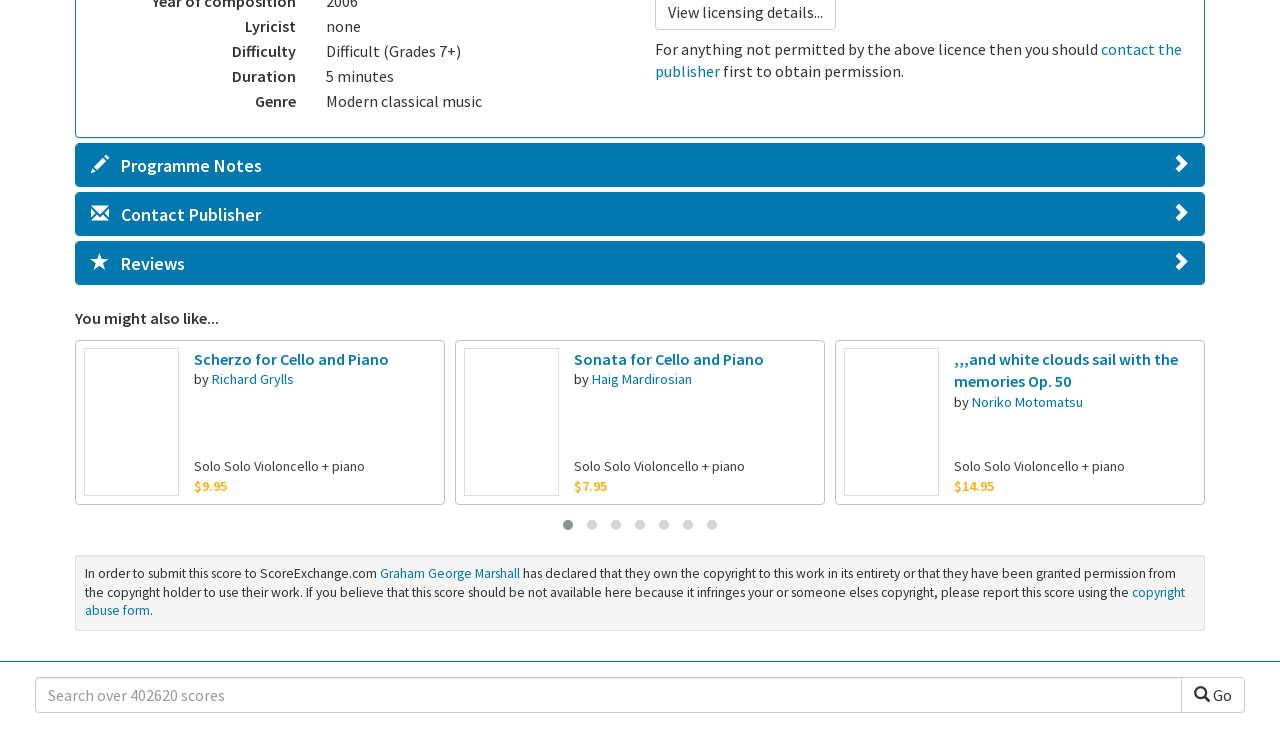Determine the bounding box coordinates of the region that needs to be clicked to achieve the task: "Search for scores".

[0.027, 0.928, 0.923, 0.977]